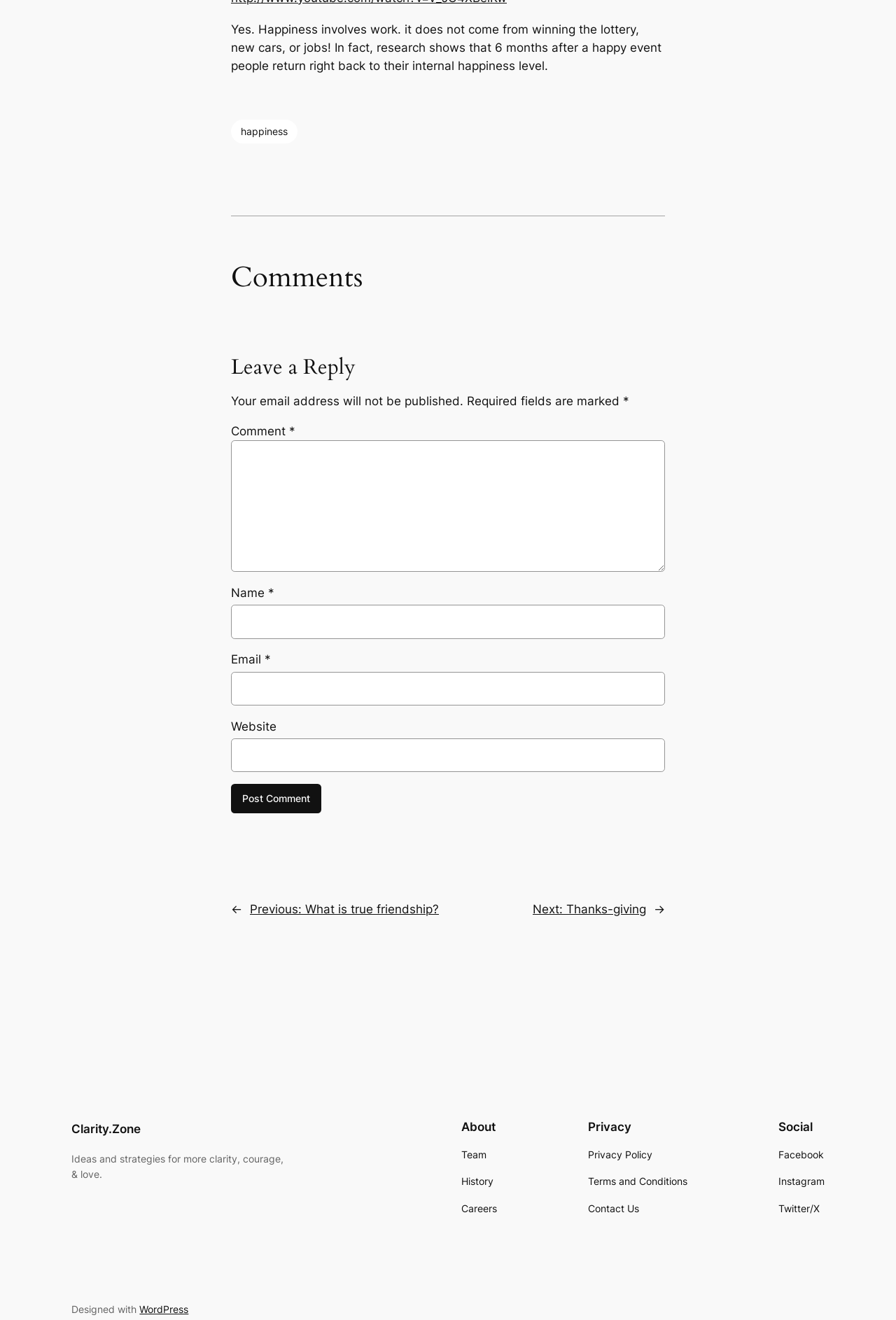Use a single word or phrase to answer the question: What are the social media platforms linked on the webpage?

Facebook, Instagram, Twitter/X